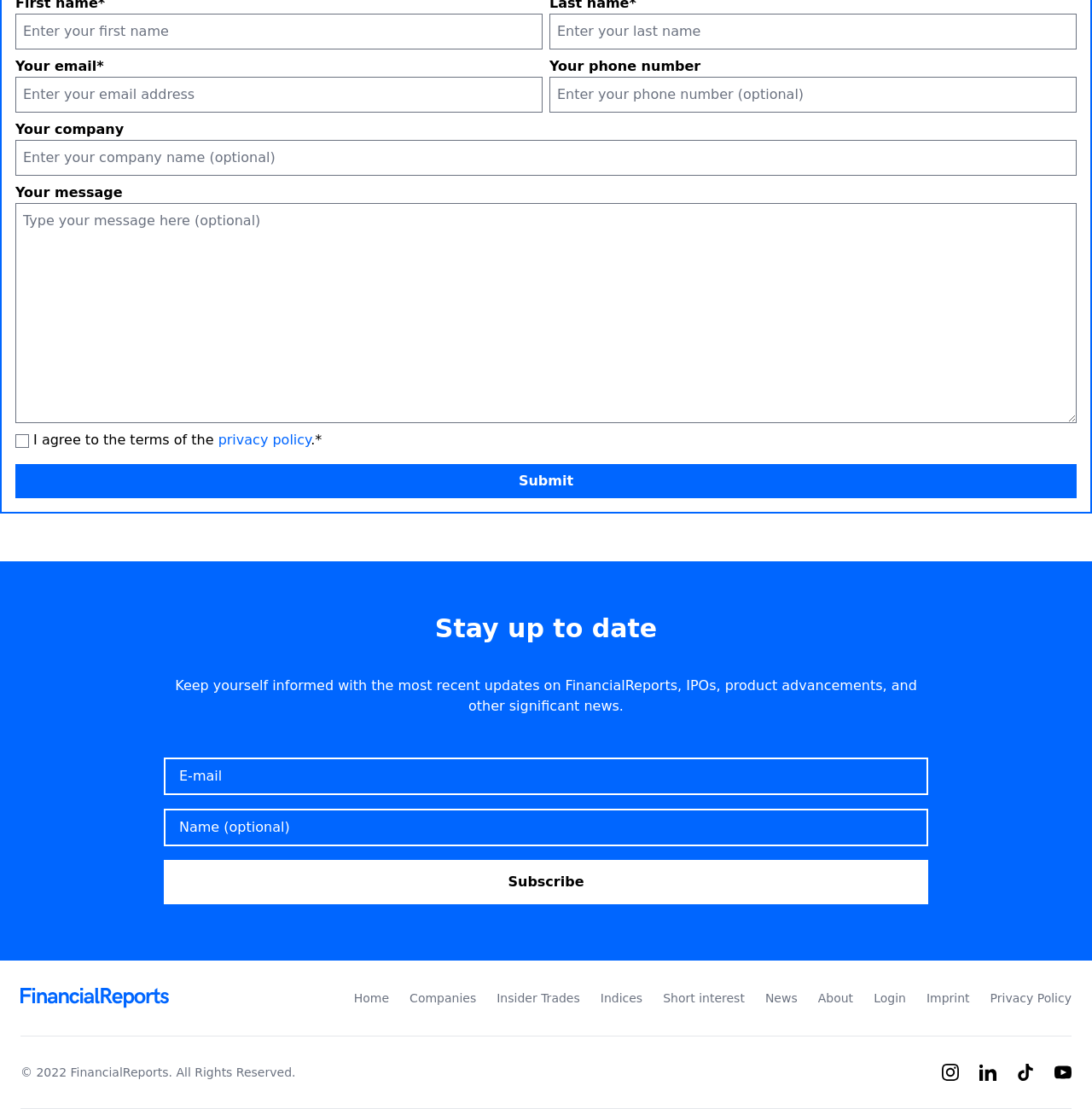Find the UI element described as: "name="name" placeholder="Name (optional)"" and predict its bounding box coordinates. Ensure the coordinates are four float numbers between 0 and 1, [left, top, right, bottom].

[0.15, 0.729, 0.85, 0.763]